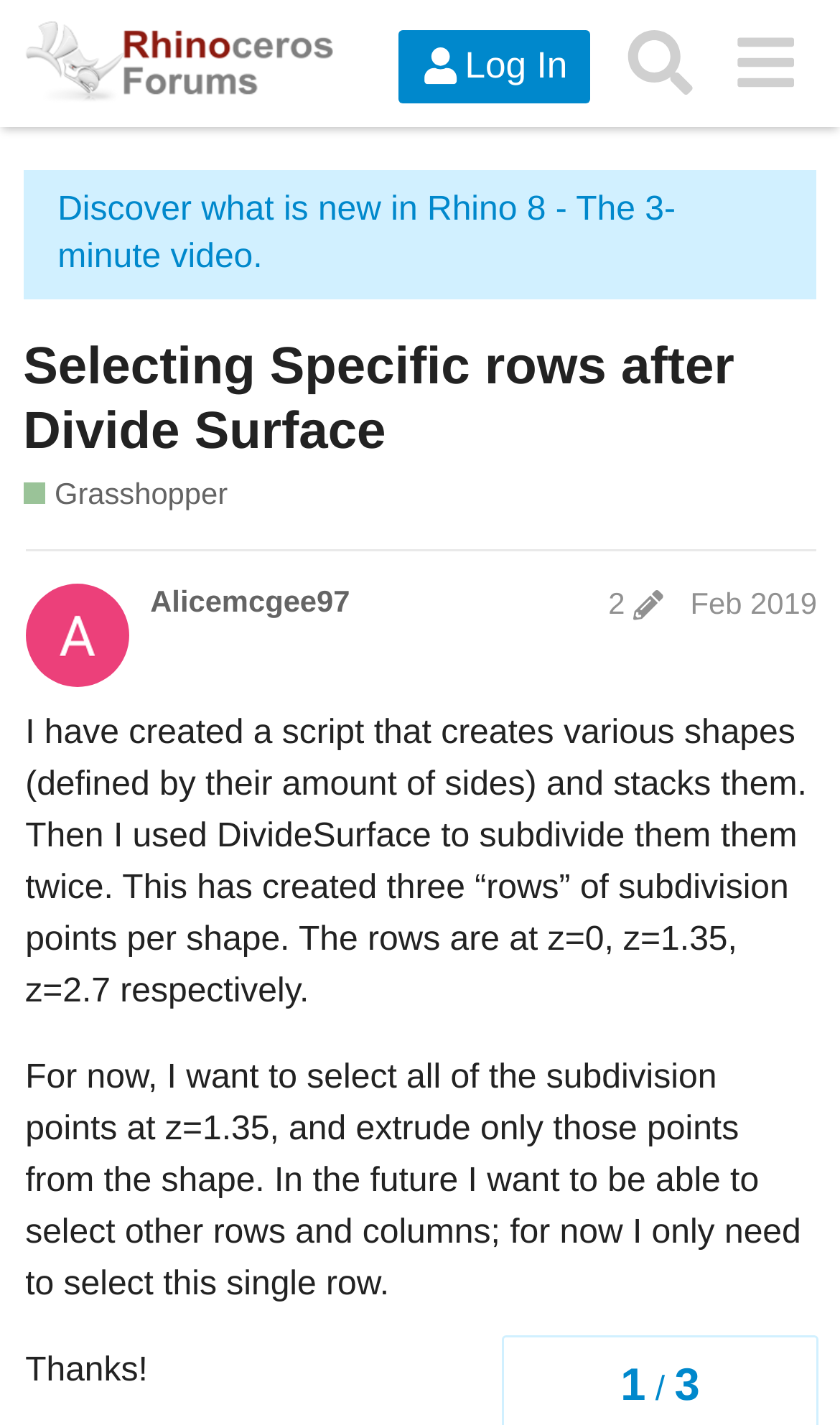Determine the title of the webpage and give its text content.

Selecting Specific rows after Divide Surface